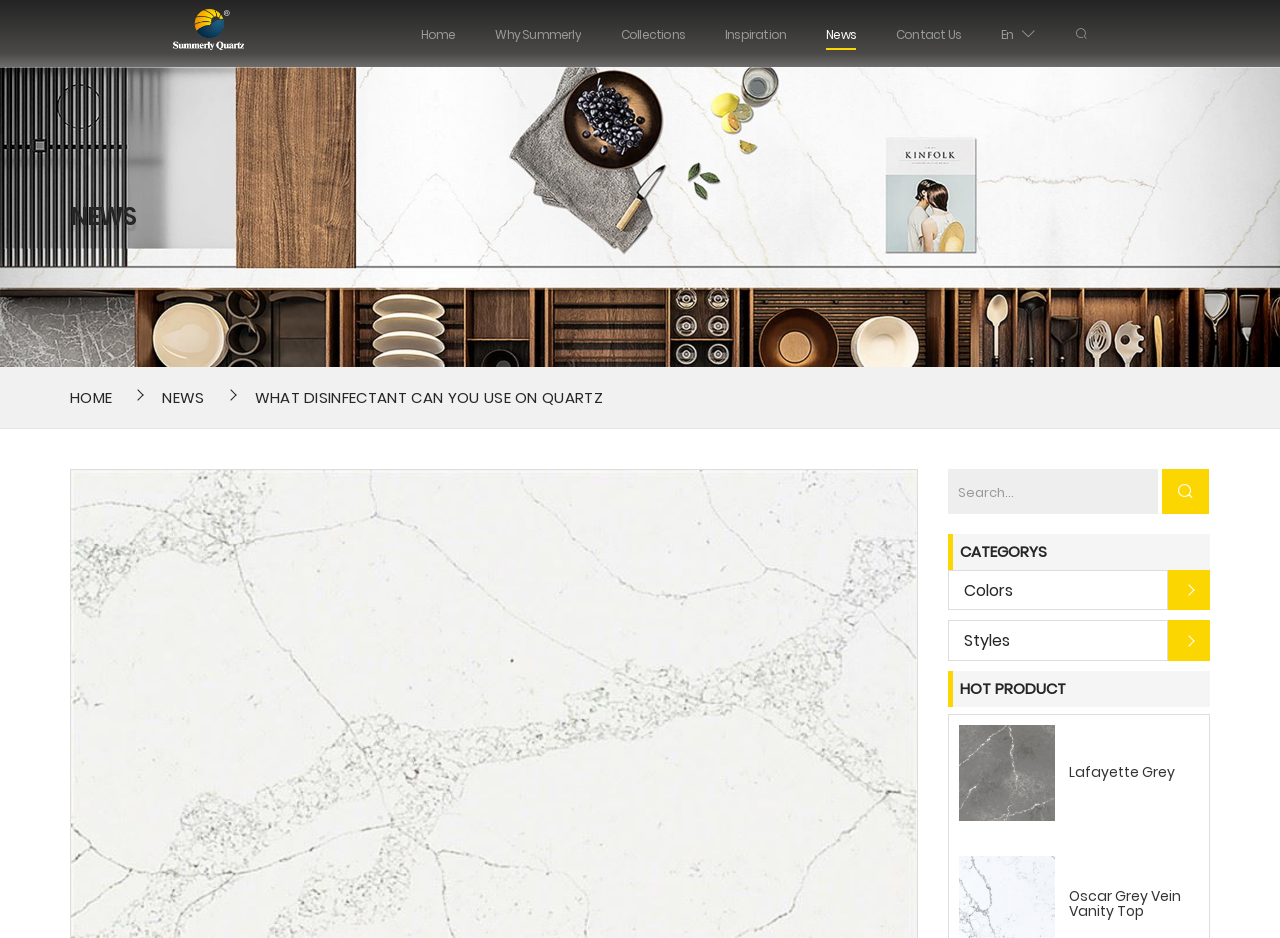Return the bounding box coordinates of the UI element that corresponds to this description: "Contact us Contact us". The coordinates must be given as four float numbers in the range of 0 and 1, [left, top, right, bottom].

[0.7, 0.018, 0.751, 0.053]